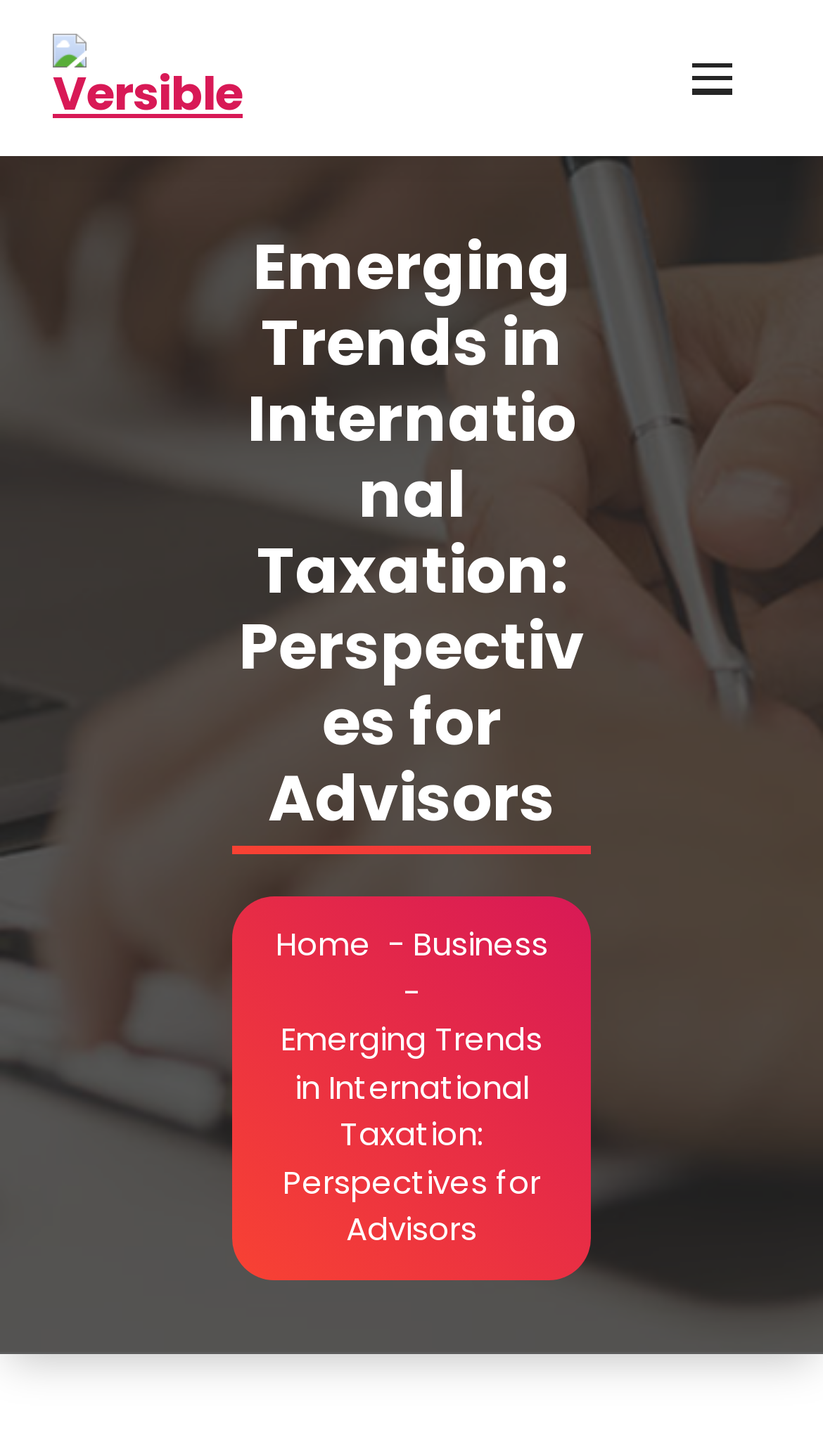Is there a button on the top-right corner?
Please provide a single word or phrase answer based on the image.

Yes